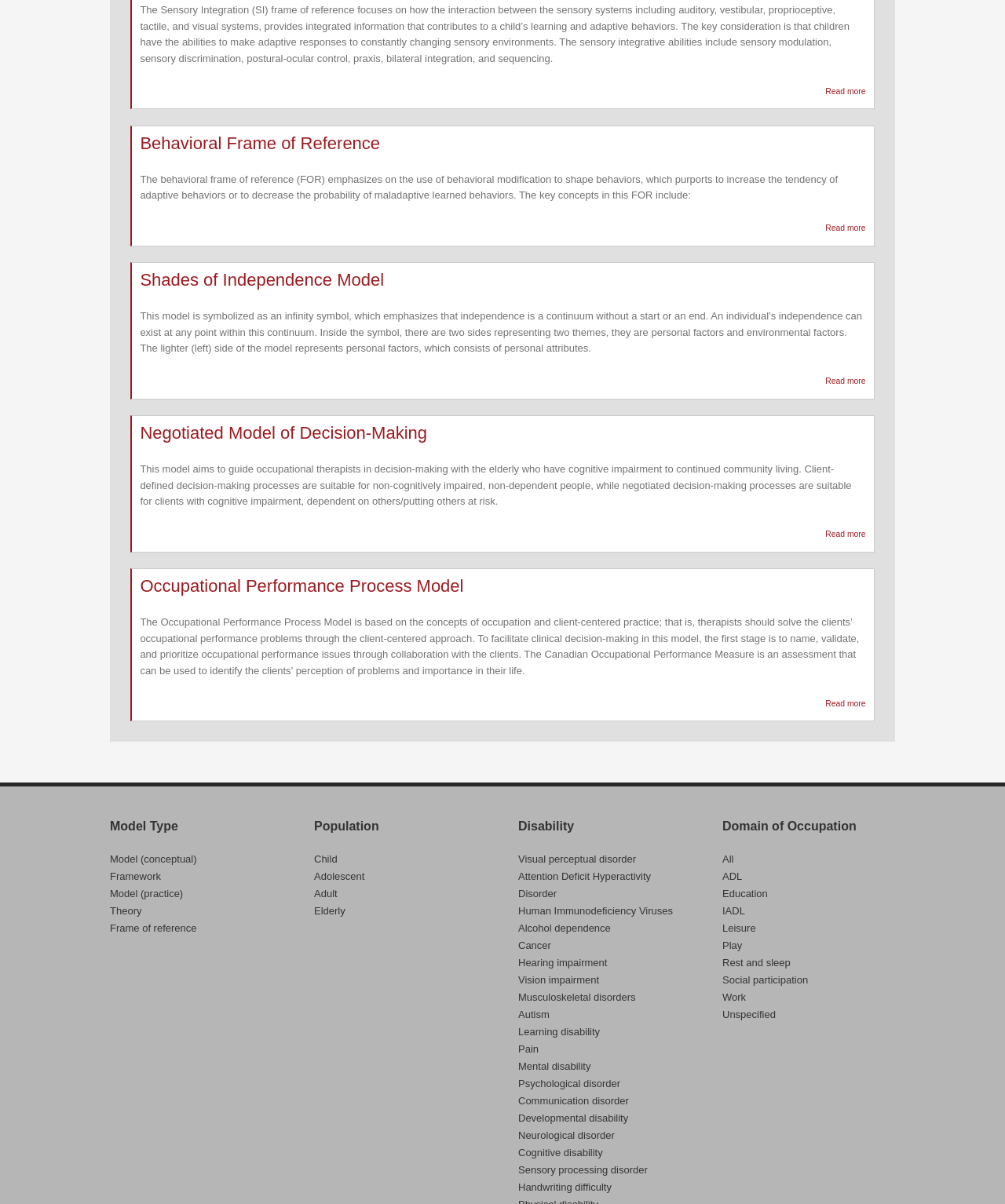Pinpoint the bounding box coordinates of the clickable area needed to execute the instruction: "View information on Negotiated Model of Decision-Making". The coordinates should be specified as four float numbers between 0 and 1, i.e., [left, top, right, bottom].

[0.139, 0.351, 0.425, 0.368]